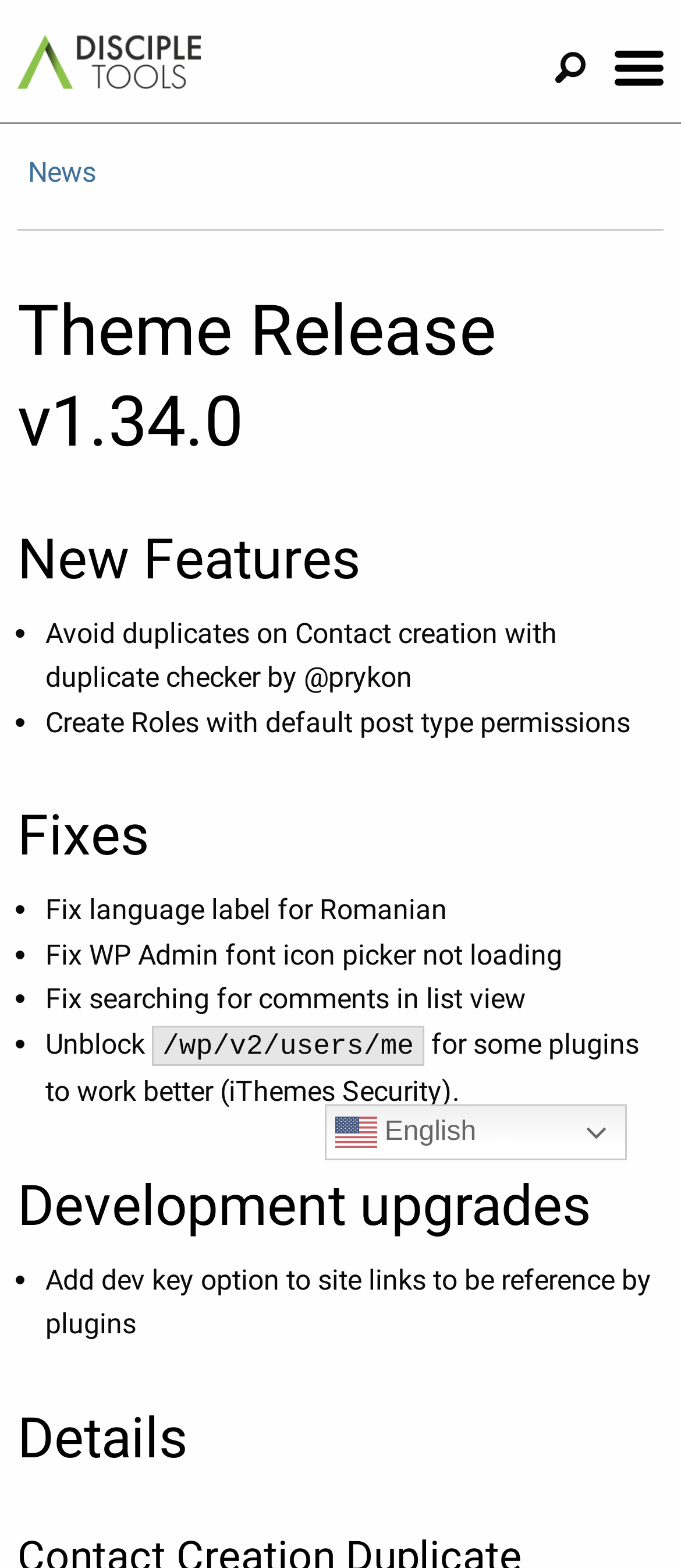Return the bounding box coordinates of the UI element that corresponds to this description: "title="Search"". The coordinates must be given as four float numbers in the range of 0 and 1, [left, top, right, bottom].

[0.815, 0.036, 0.897, 0.057]